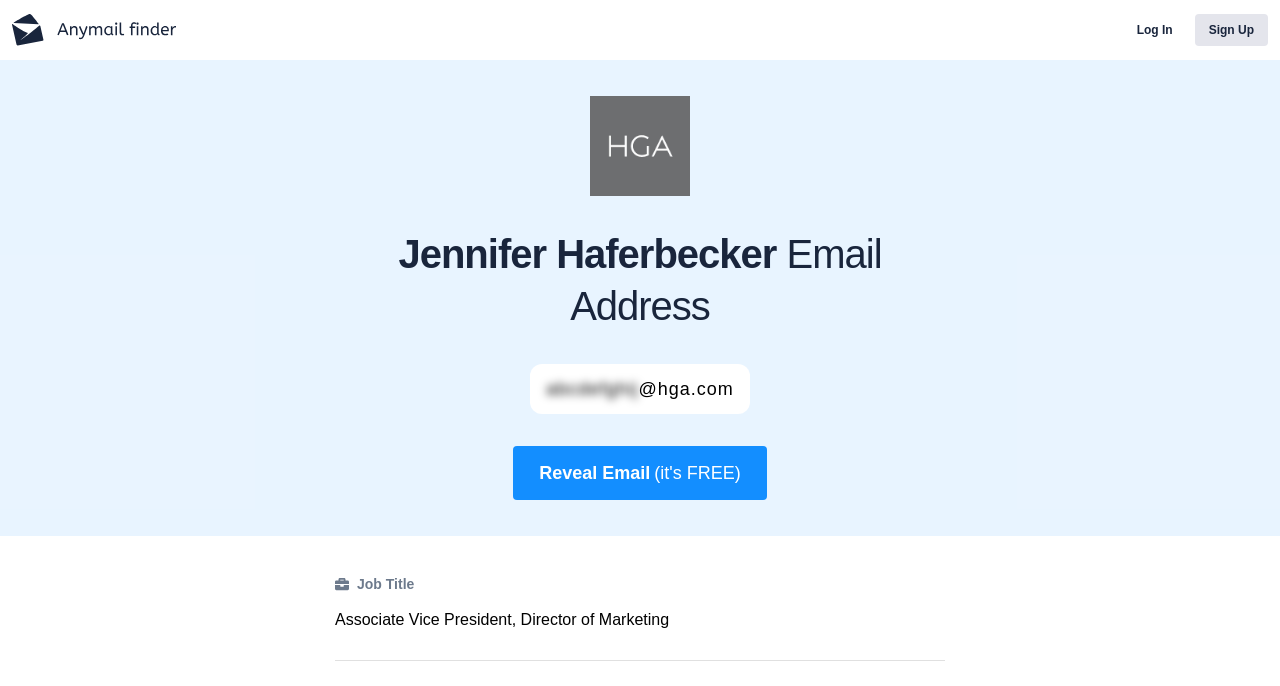Describe the webpage meticulously, covering all significant aspects.

The webpage is about finding Jennifer Haferbecker's email address, specifically her work email at Hga Architects And Engineers. At the top left corner, there is a small logo and a link. To the right of the logo, there are two links, "Log In" and "Sign Up", positioned side by side. 

Below the top section, the company's logo is prominently displayed, taking up a significant portion of the screen. 

The main content of the webpage is centered, with a heading that reads "Jennifer Haferbecker Email Address" followed by her email address "abcdefghij@hga.com" in a smaller heading. 

Right below the email address, there is a button that says "Reveal Email (it's FREE)". 

On the bottom left, there is a small image, and next to it, there are two lines of text, "Job Title" and "Associate Vice President, Director of Marketing", which likely describe Jennifer Haferbecker's role at Hga Architects And Engineers.